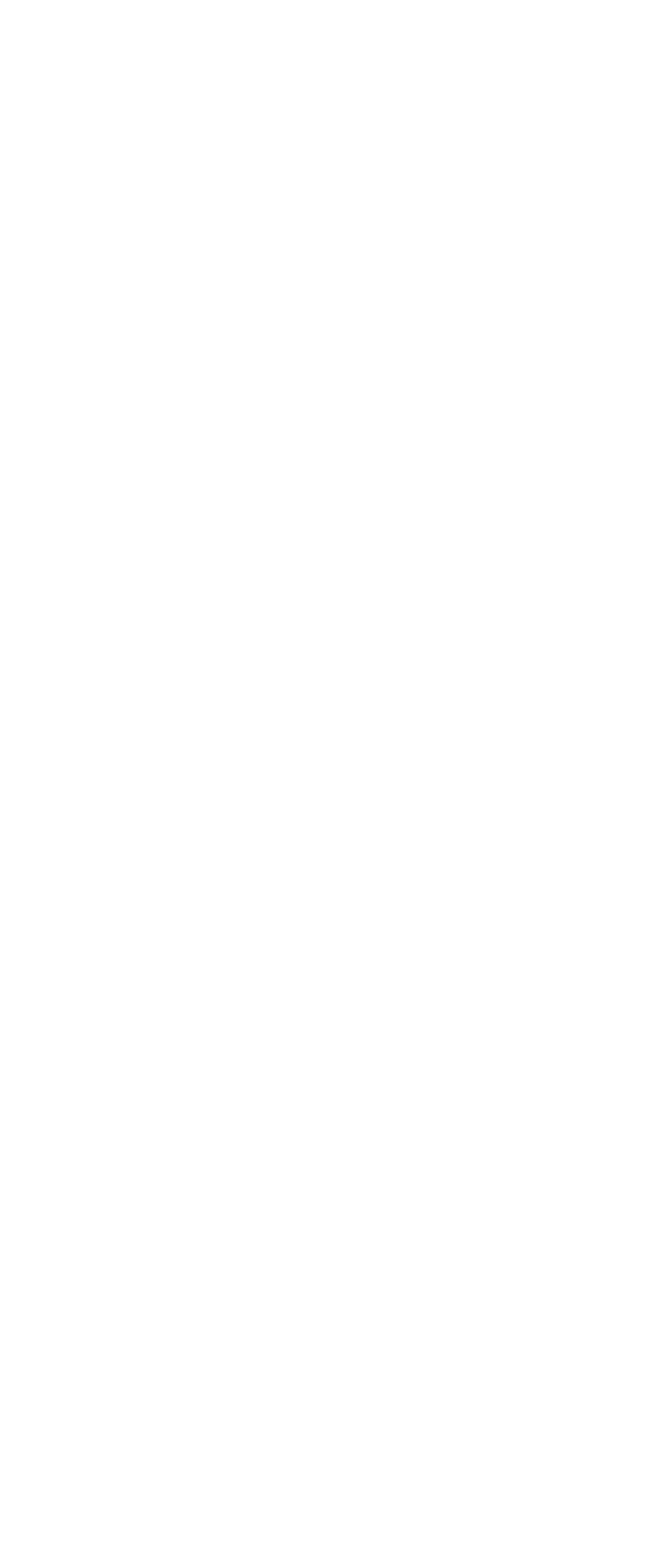What is the fax number in Germany? Based on the screenshot, please respond with a single word or phrase.

+49 231 5880 5341